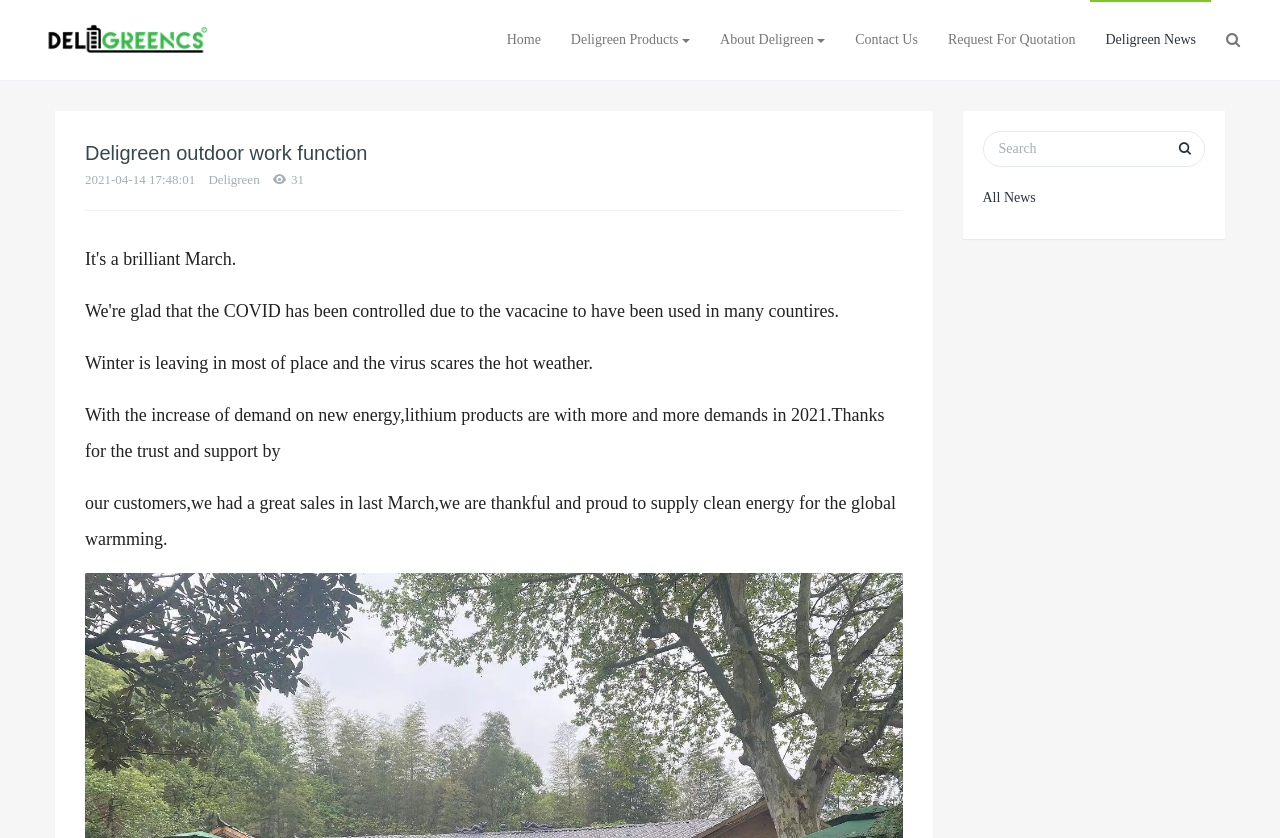Please find the bounding box for the UI component described as follows: "Contact Us".

[0.656, 0.0, 0.729, 0.095]